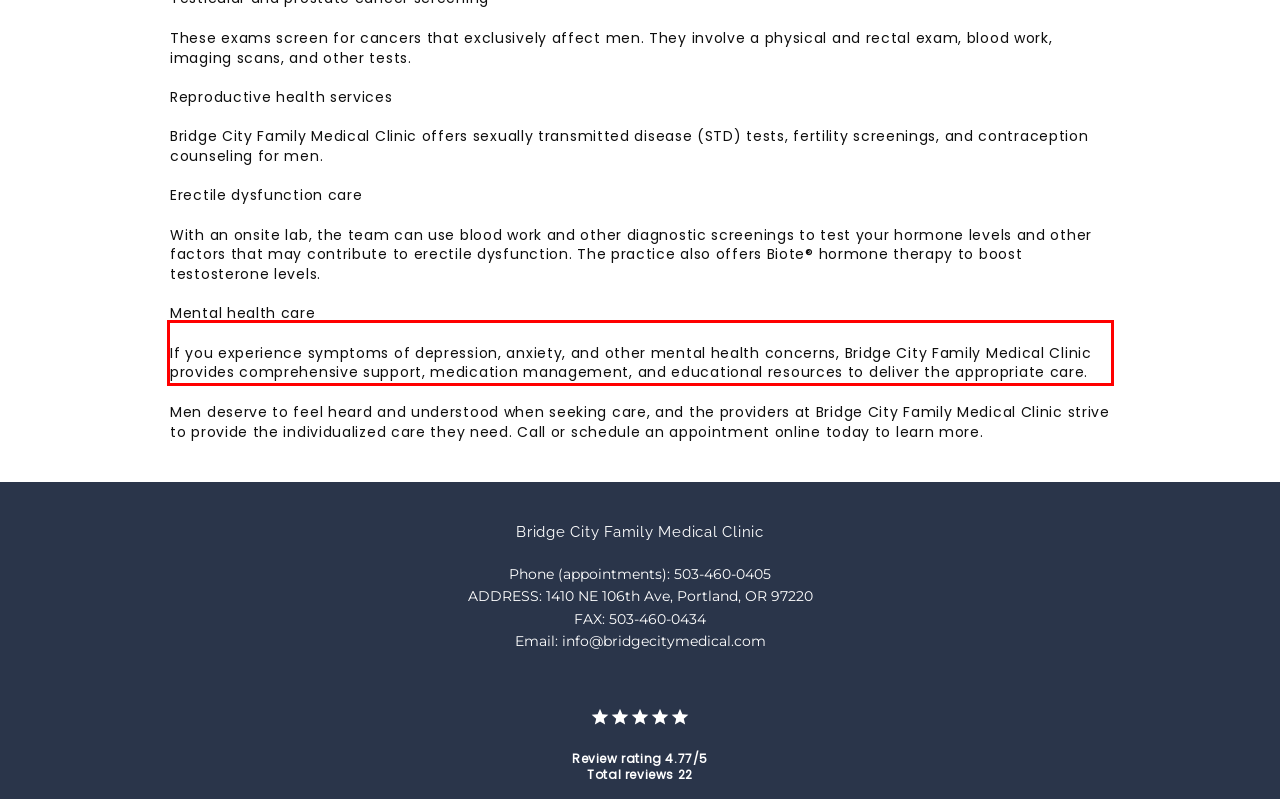Analyze the screenshot of a webpage where a red rectangle is bounding a UI element. Extract and generate the text content within this red bounding box.

If you experience symptoms of depression, anxiety, and other mental health concerns, Bridge City Family Medical Clinic provides comprehensive support, medication management, and educational resources to deliver the appropriate care.